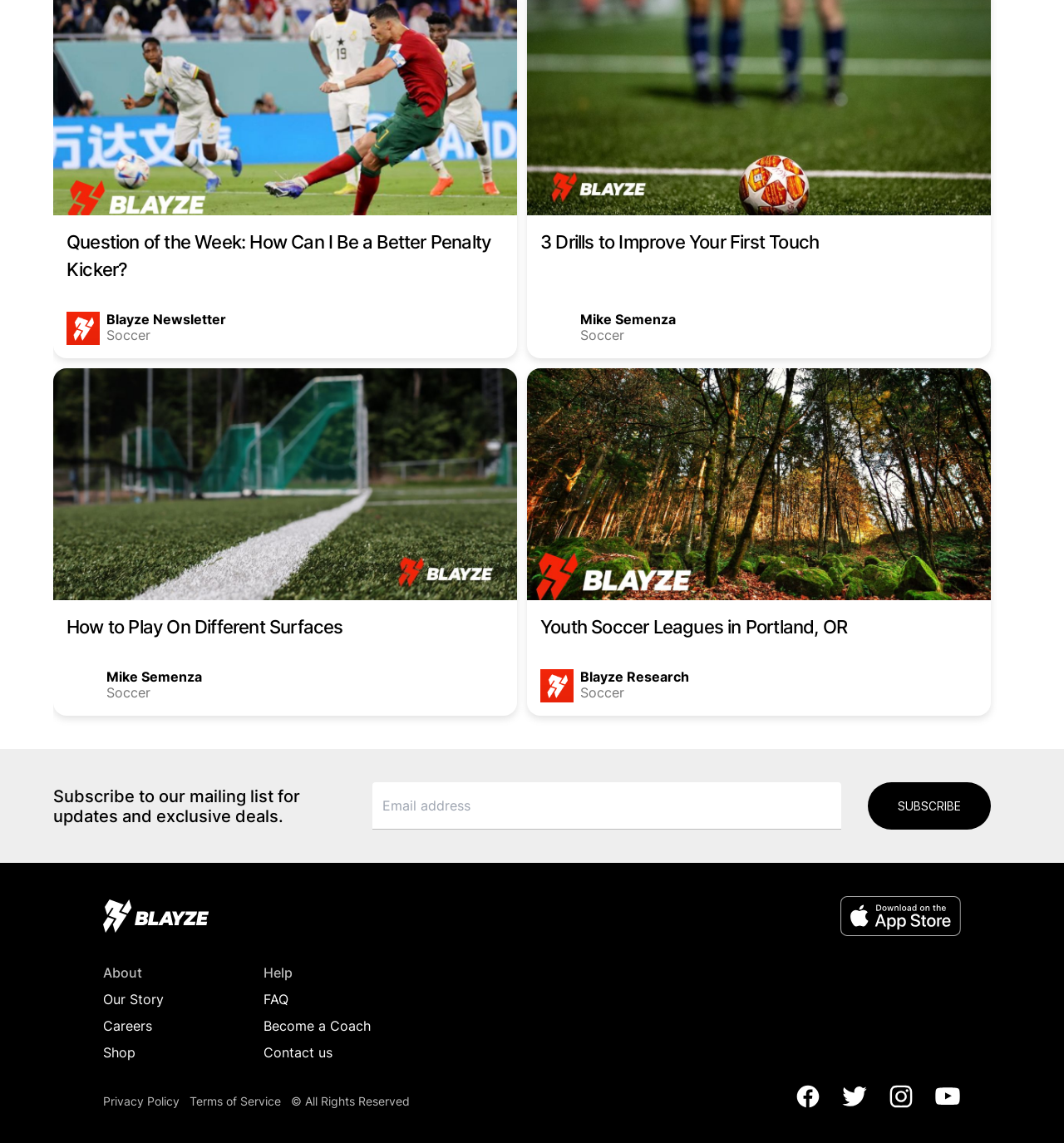Bounding box coordinates are specified in the format (top-left x, top-left y, bottom-right x, bottom-right y). All values are floating point numbers bounded between 0 and 1. Please provide the bounding box coordinate of the region this sentence describes: Become a Coach

[0.248, 0.89, 0.348, 0.905]